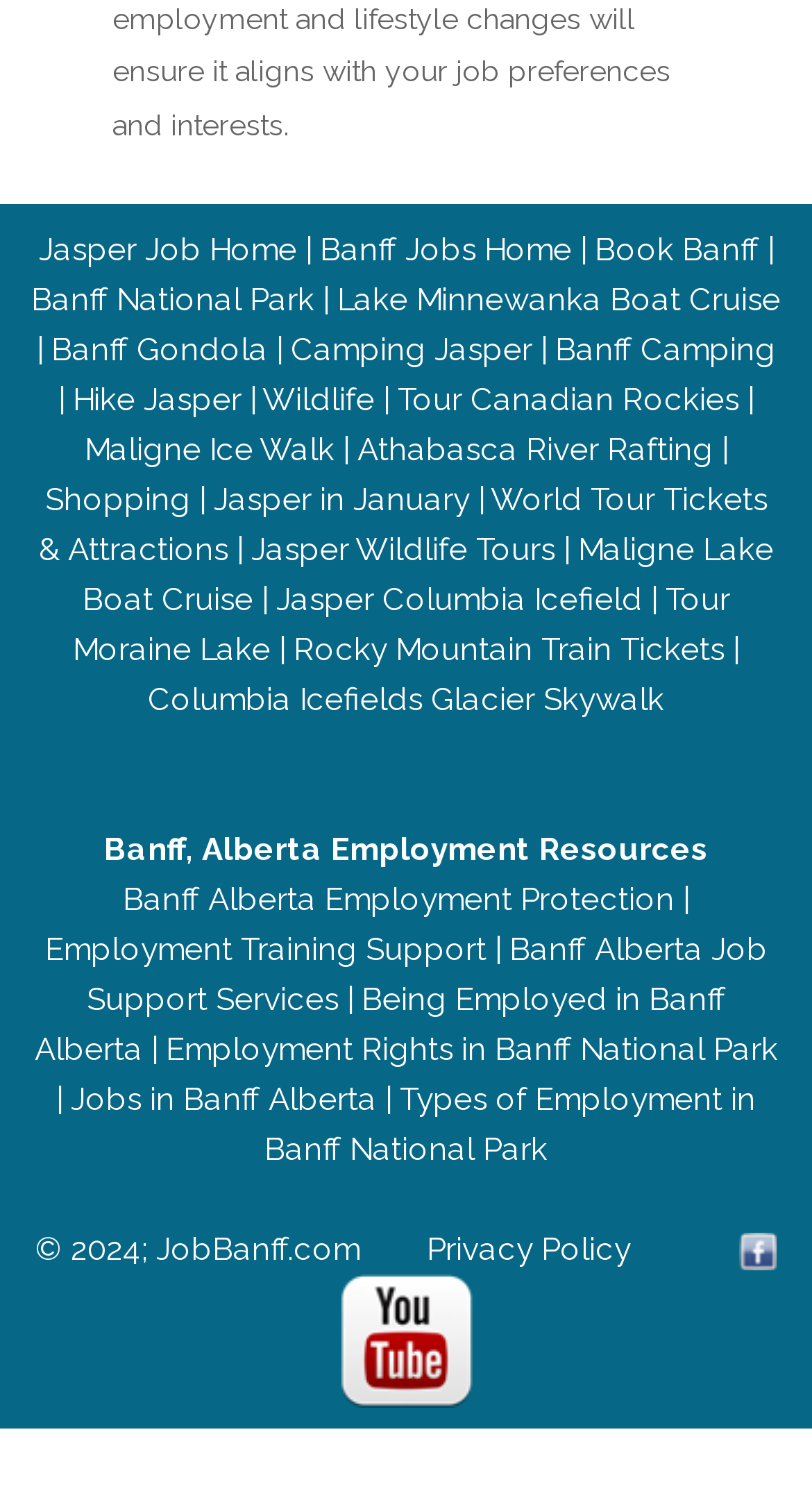Could you highlight the region that needs to be clicked to execute the instruction: "Book a Banff tour"?

[0.732, 0.155, 0.935, 0.18]